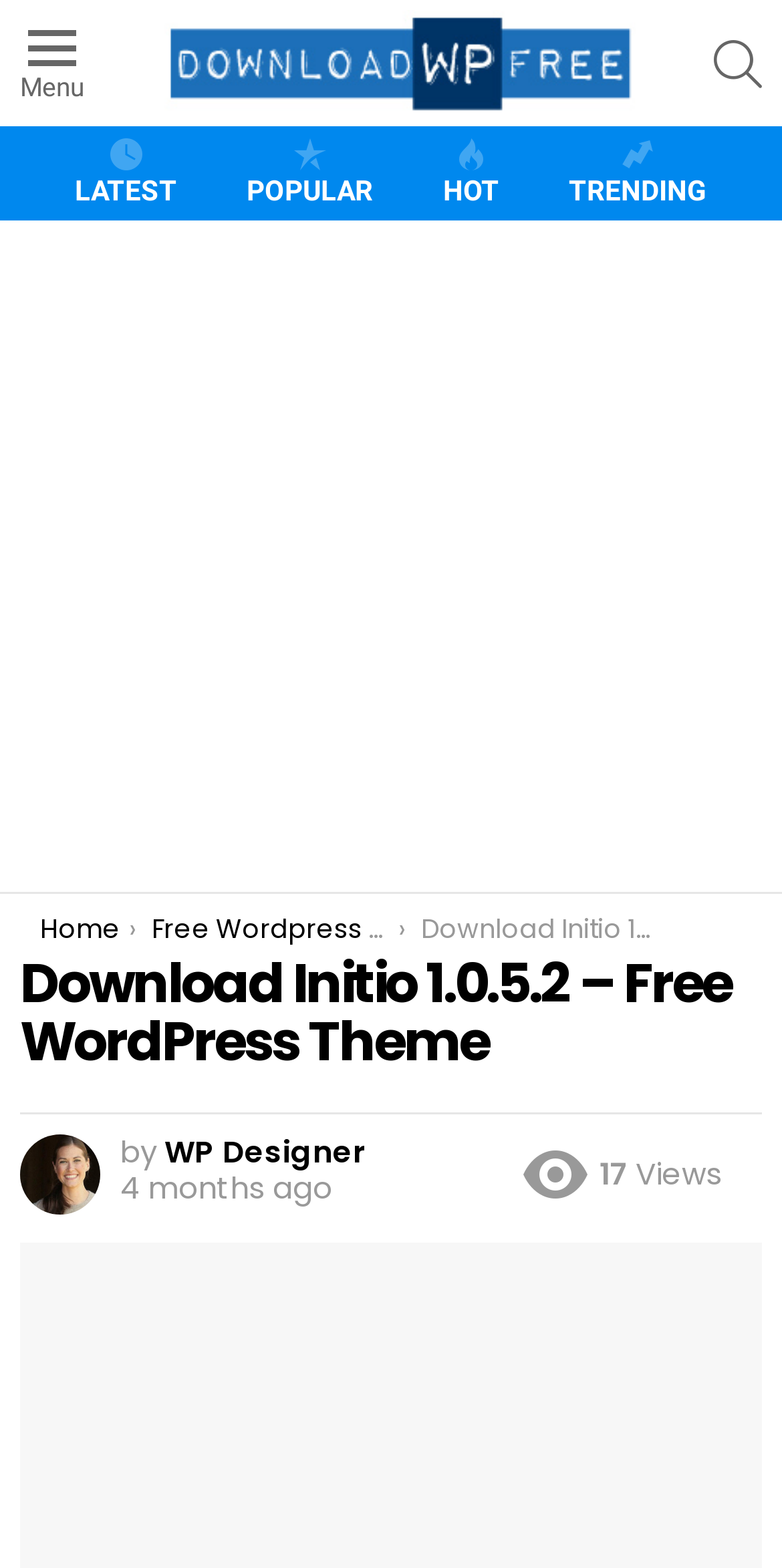Provide the bounding box coordinates for the area that should be clicked to complete the instruction: "view August 2019".

None